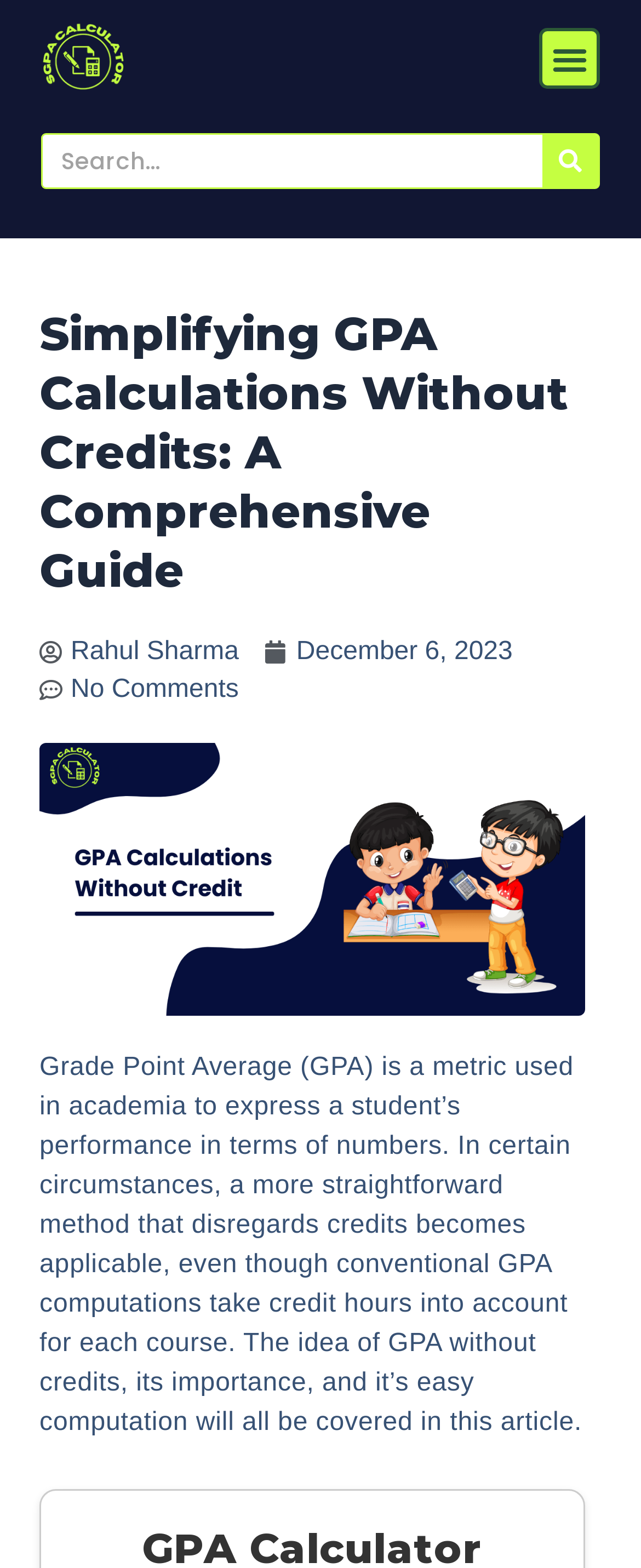Refer to the image and answer the question with as much detail as possible: What is the main image on the webpage about?

I determined the topic of the main image by reading the image element's description 'GPA calculator without credit', which suggests that the image is related to GPA calculation.